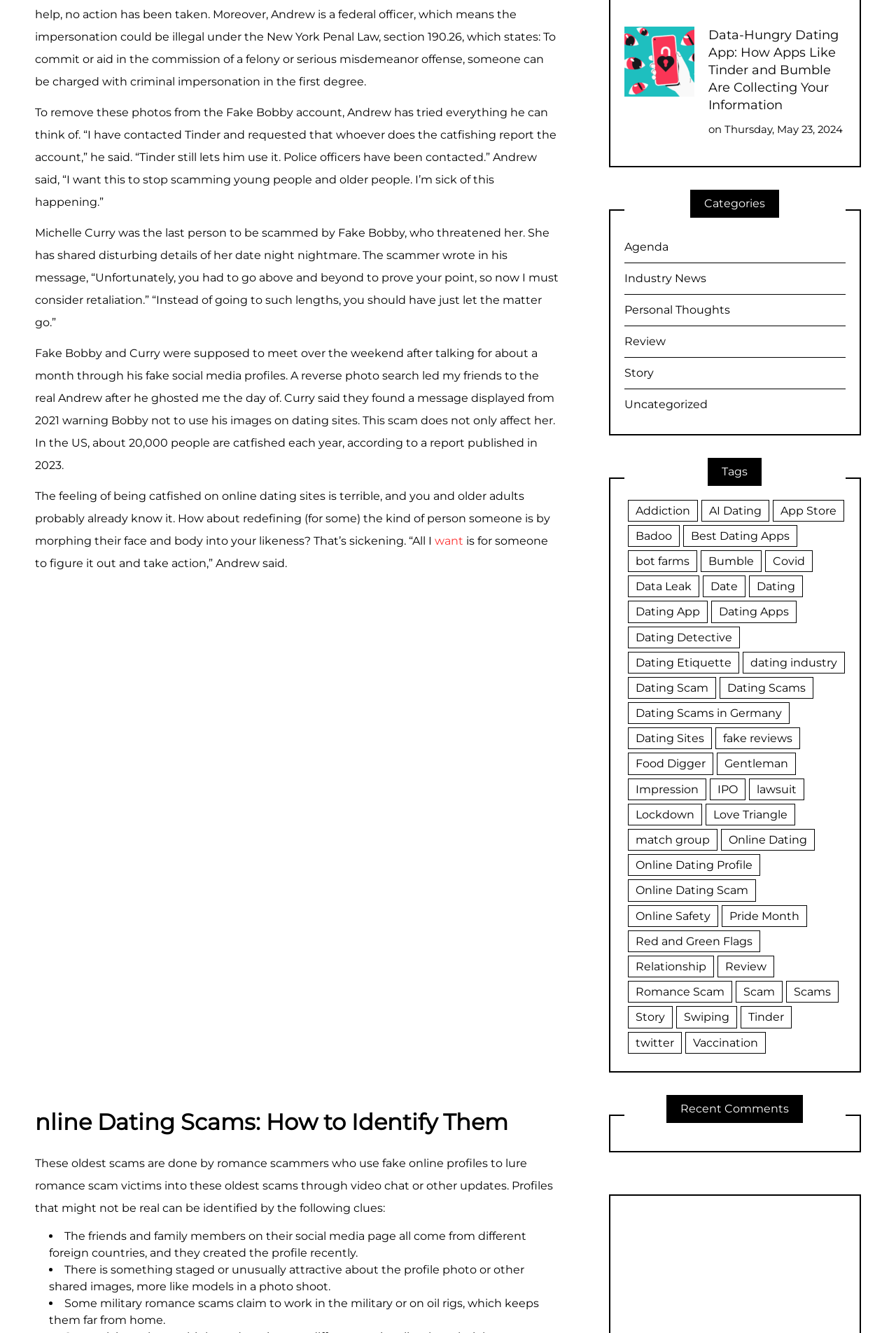What is the topic of the article?
Based on the image, provide your answer in one word or phrase.

Online Dating Scams